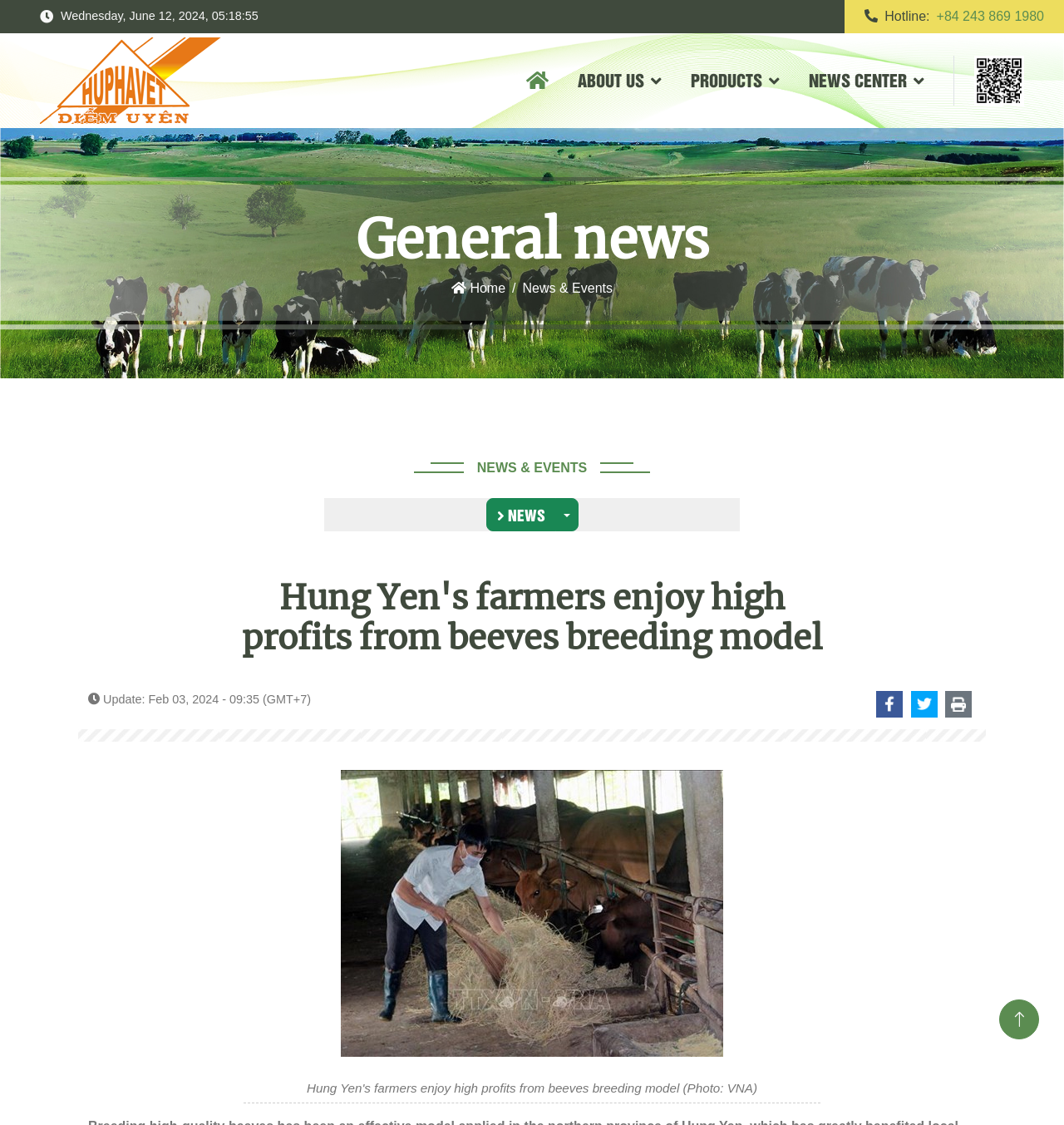Point out the bounding box coordinates of the section to click in order to follow this instruction: "View the image".

[0.823, 0.614, 0.848, 0.638]